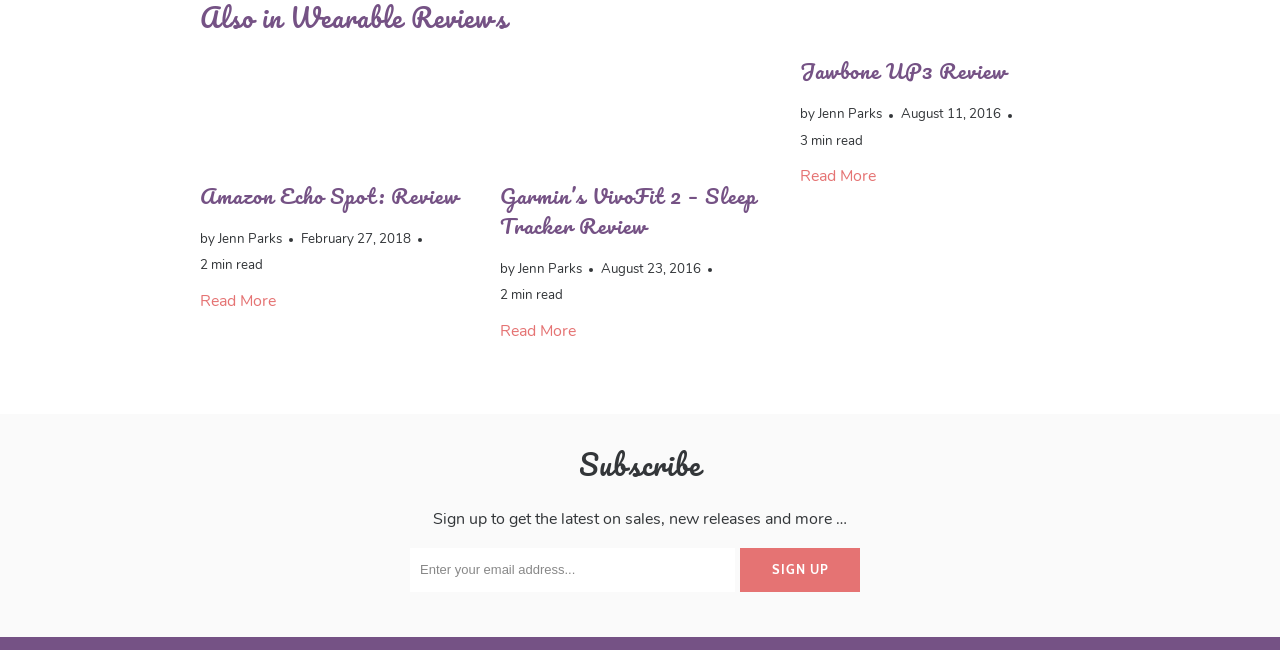Please provide a detailed answer to the question below based on the screenshot: 
What is the title of the first review?

The first review on the webpage has a heading element with the text 'Amazon Echo Spot: Review', which is also a link. This suggests that the title of the first review is 'Amazon Echo Spot: Review'.